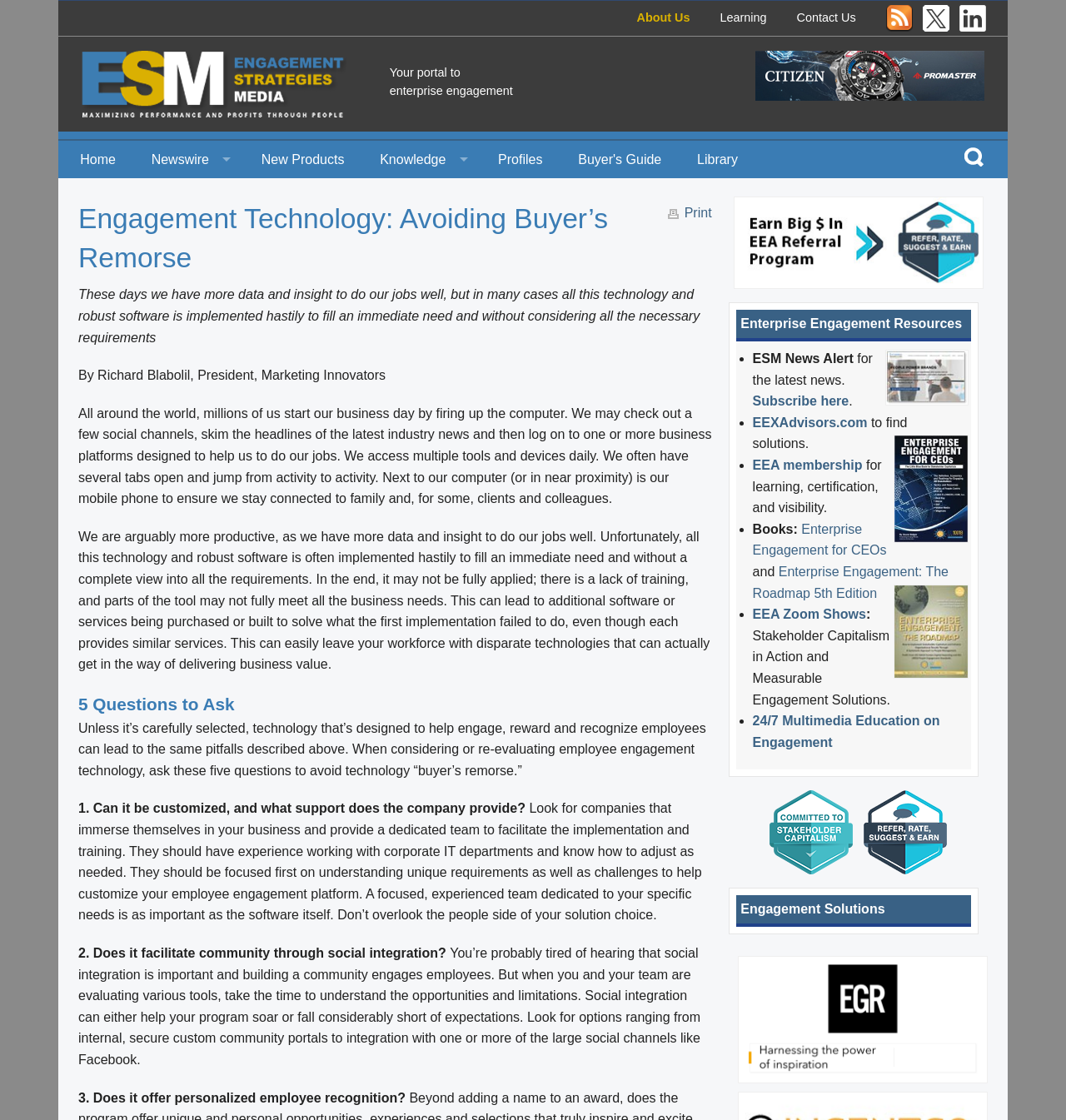Locate the bounding box coordinates of the clickable area needed to fulfill the instruction: "Search for something".

[0.905, 0.133, 0.923, 0.146]